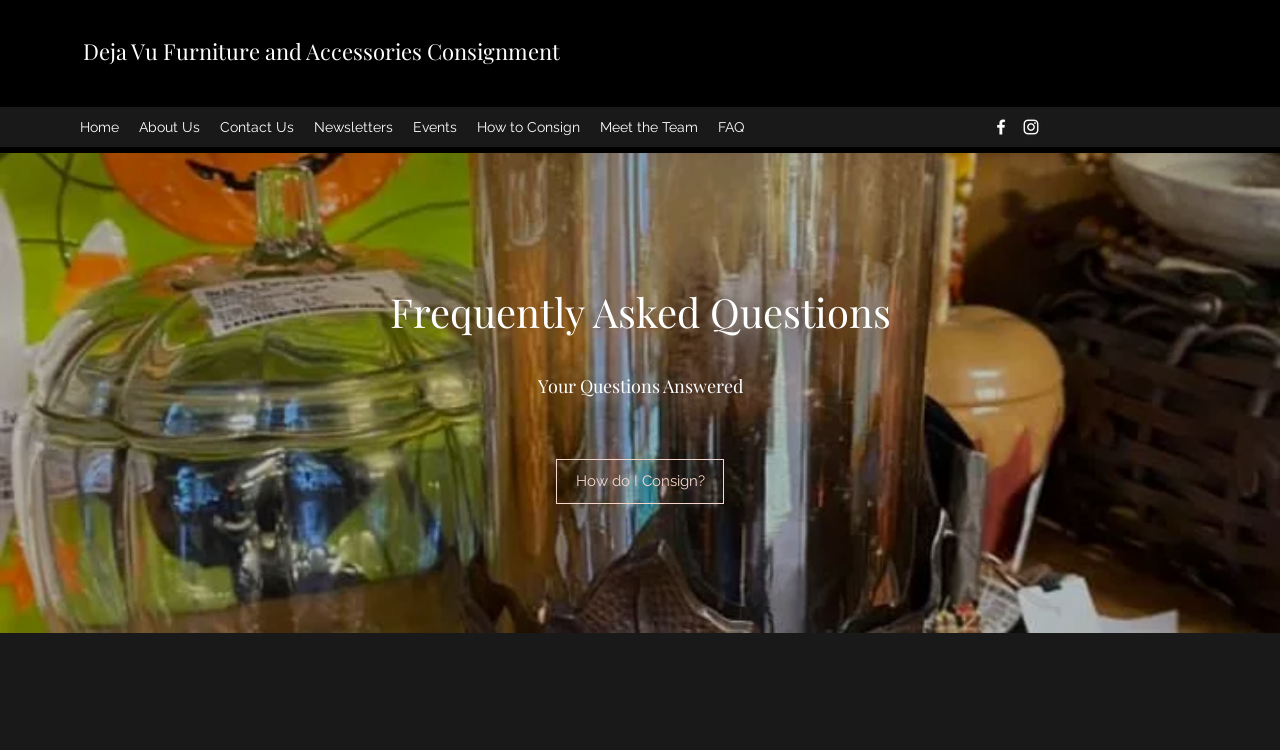Provide a one-word or short-phrase answer to the question:
How many social media platforms are linked?

2